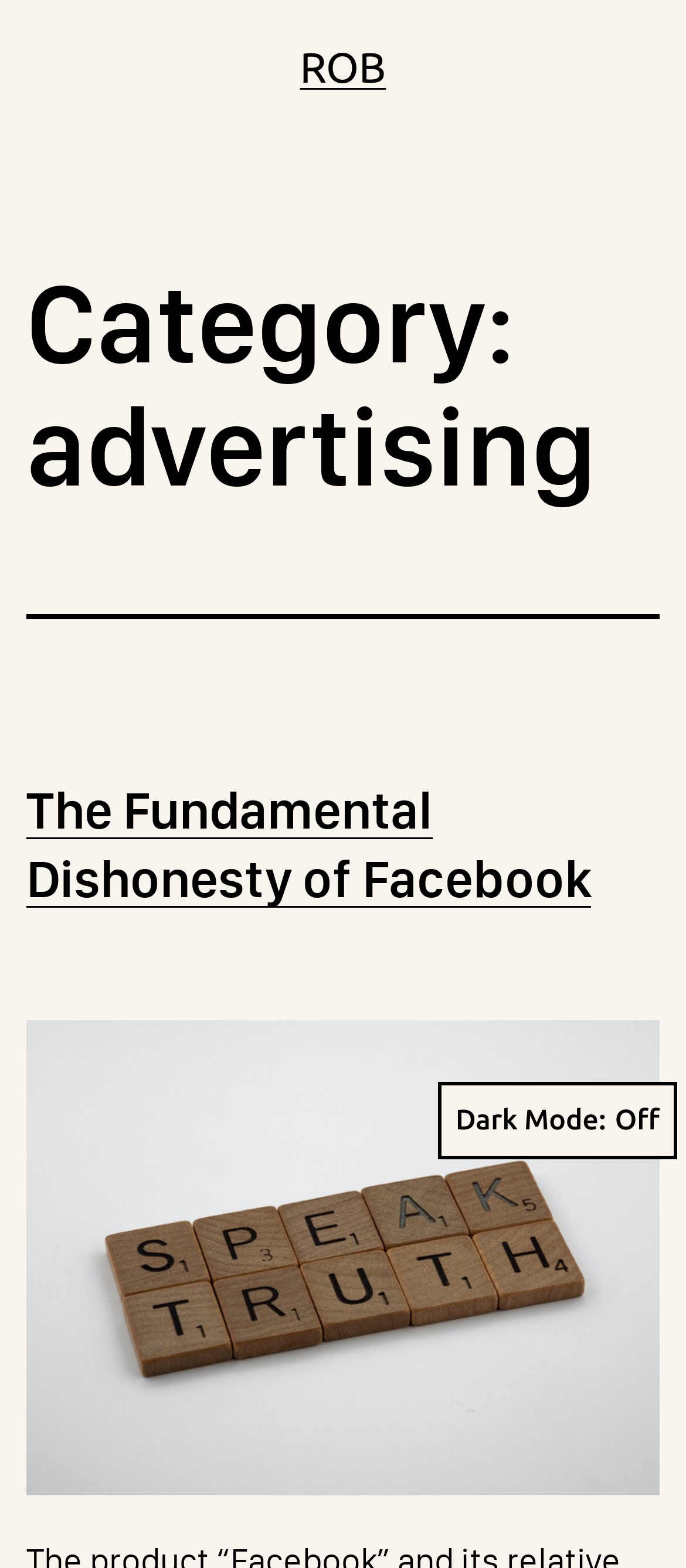What is the category of the article?
Your answer should be a single word or phrase derived from the screenshot.

advertising